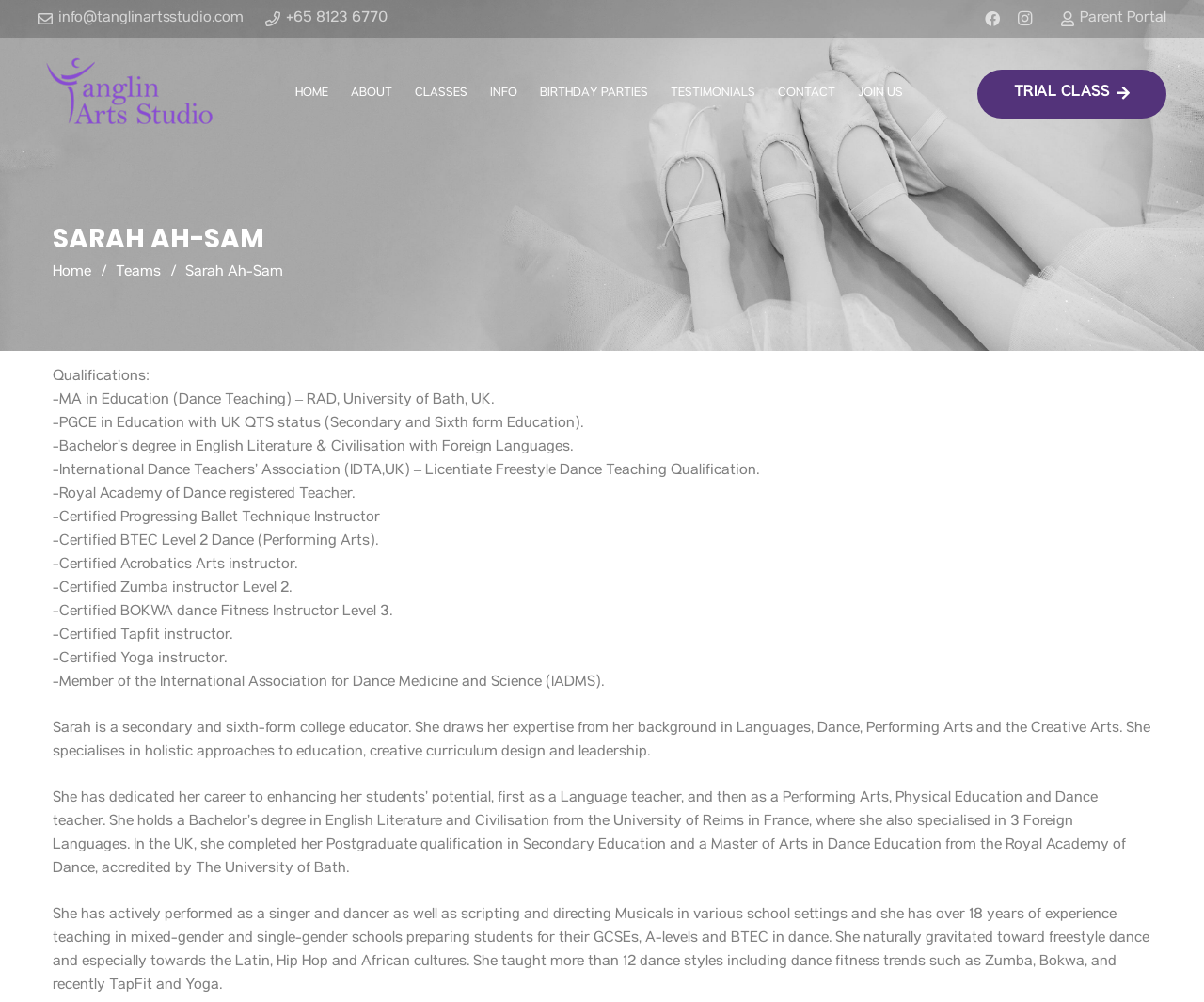Find the bounding box coordinates of the element to click in order to complete this instruction: "Click the CONTACT link". The bounding box coordinates must be four float numbers between 0 and 1, denoted as [left, top, right, bottom].

[0.636, 0.038, 0.703, 0.15]